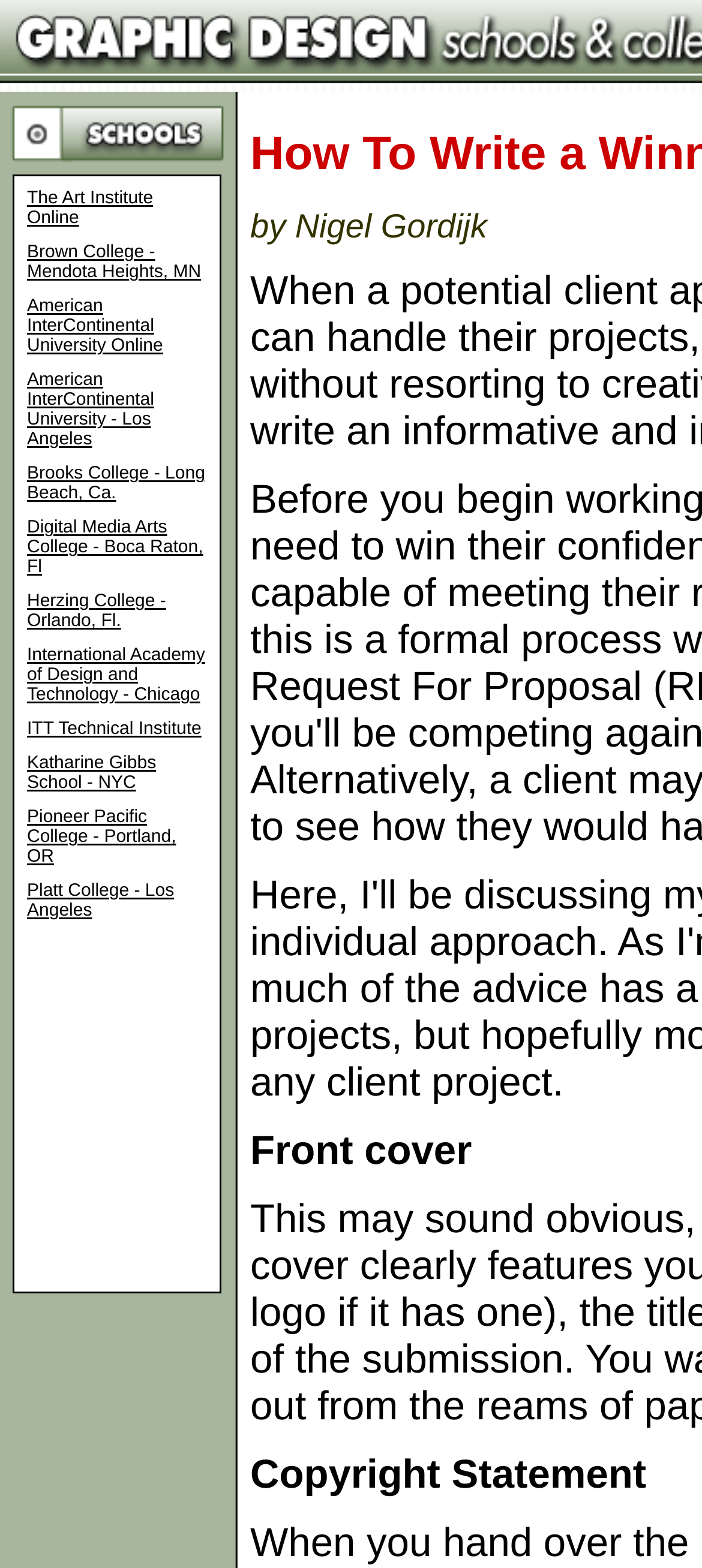Provide a thorough description of the webpage you see.

The webpage is about "Selling Your Work" and appears to be an article. At the top, there is an image. Below the image, there is a table with a single column that lists various colleges and universities, including The Art Institute Online, Brown College, American InterContinental University Online, and others. The list is divided into rows, with each row containing the name of a college or university. The colleges and universities are listed in a vertical column, taking up most of the page. The text is densely packed, with little whitespace between the rows.